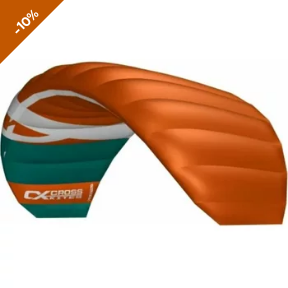Provide a brief response using a word or short phrase to this question:
What is the discount offered on the kite?

-10%